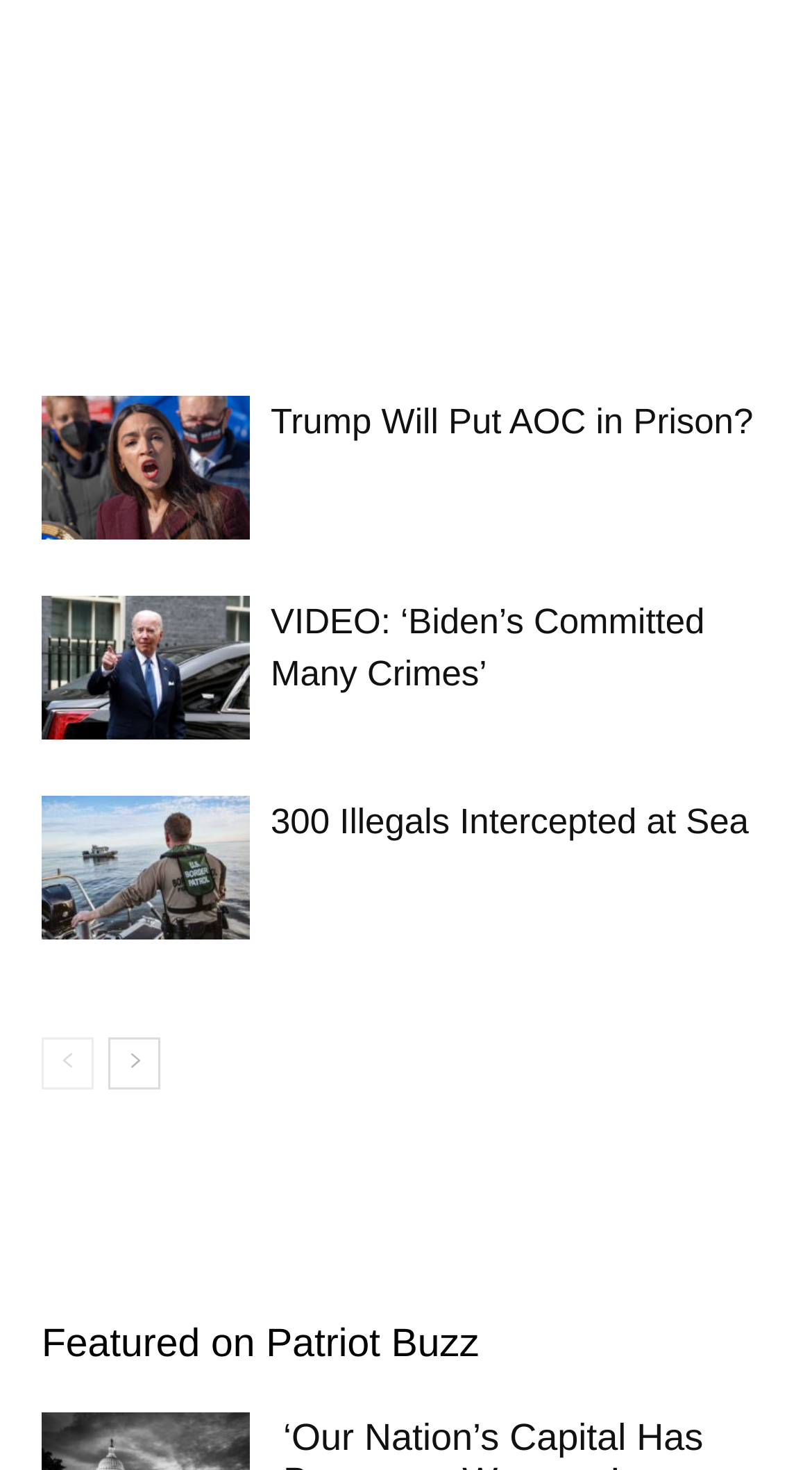Specify the bounding box coordinates of the area to click in order to follow the given instruction: "Read the article about 300 illegals intercepted at sea."

[0.051, 0.542, 0.308, 0.639]